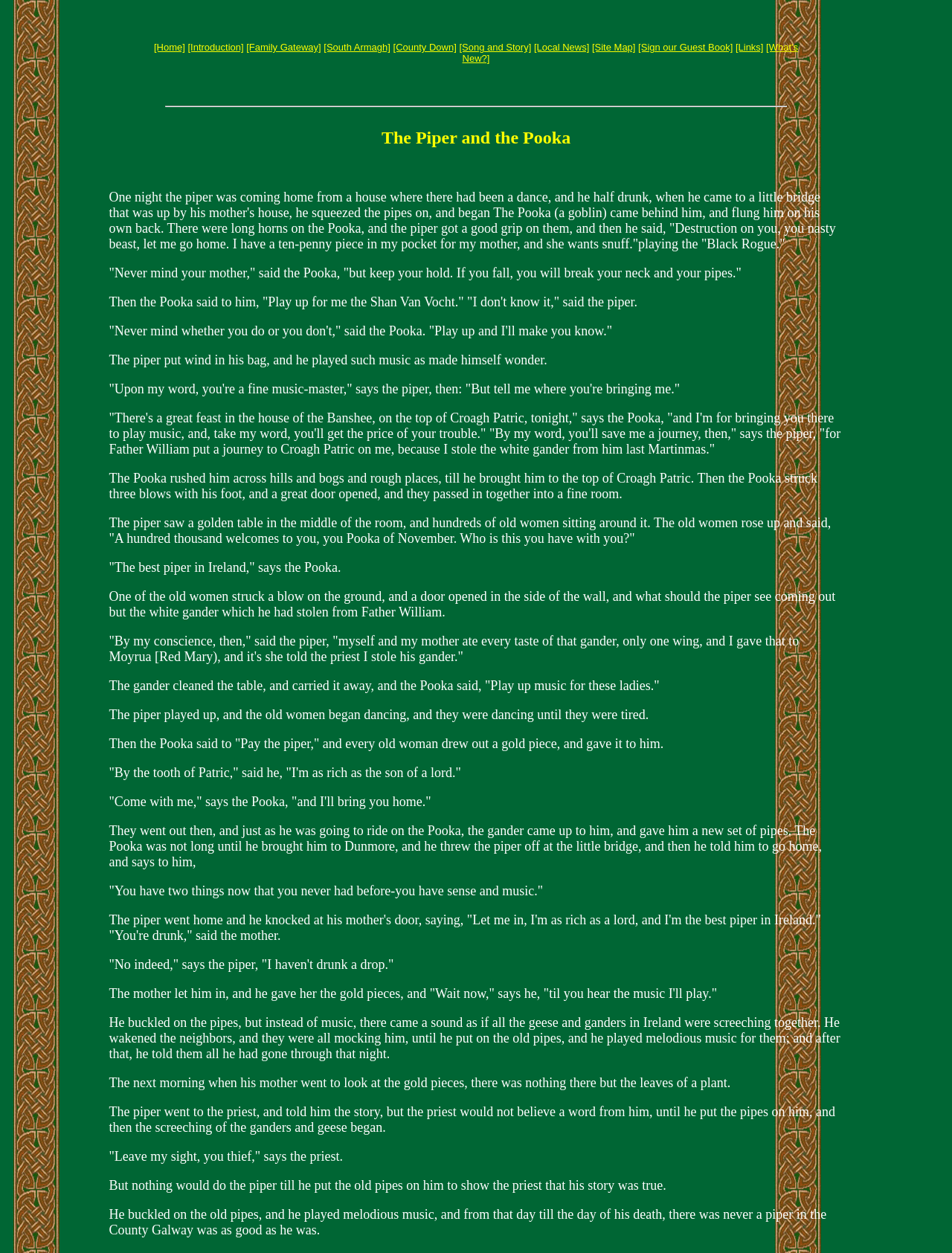Locate the bounding box of the UI element based on this description: "[Home]". Provide four float numbers between 0 and 1 as [left, top, right, bottom].

[0.162, 0.033, 0.194, 0.042]